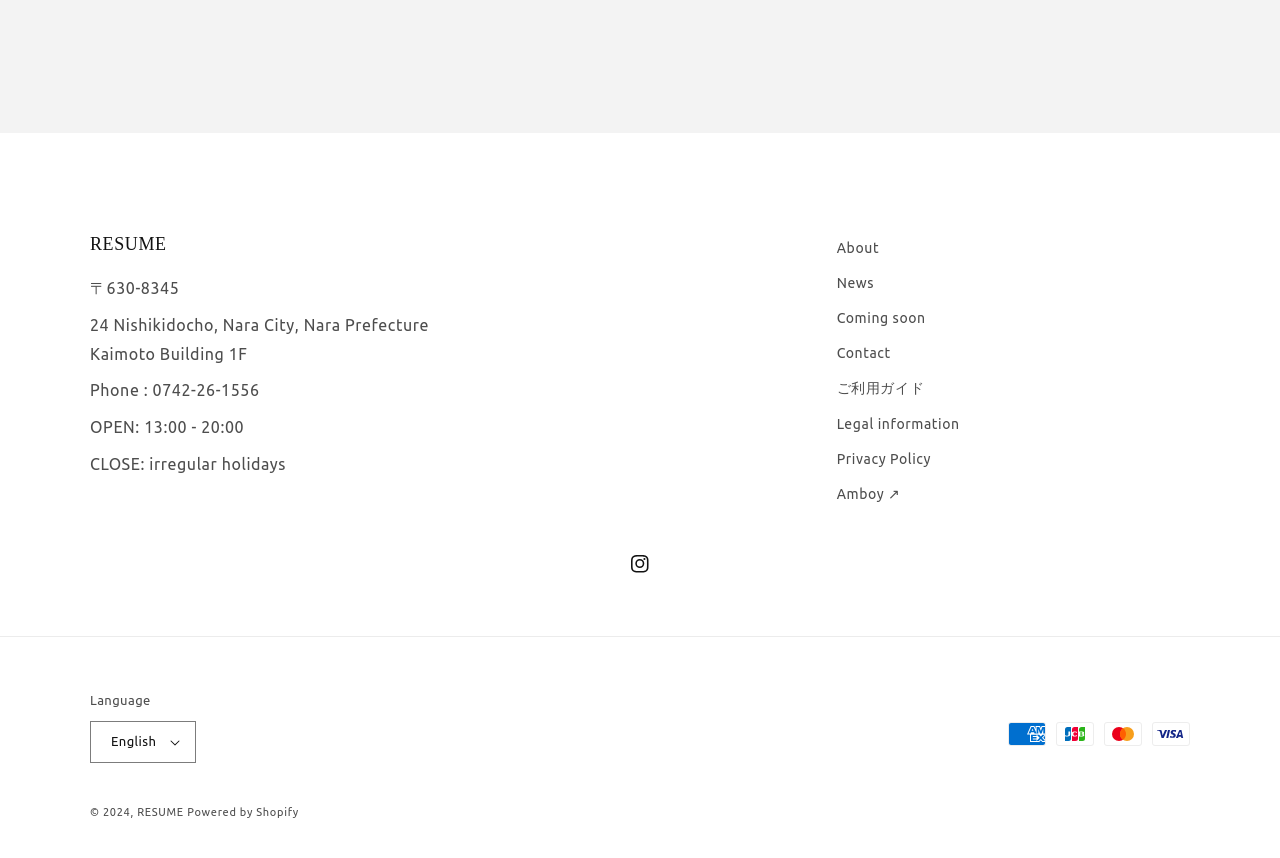Locate the bounding box coordinates for the element described below: "Privacy Policy". The coordinates must be four float values between 0 and 1, formatted as [left, top, right, bottom].

[0.654, 0.515, 0.727, 0.556]